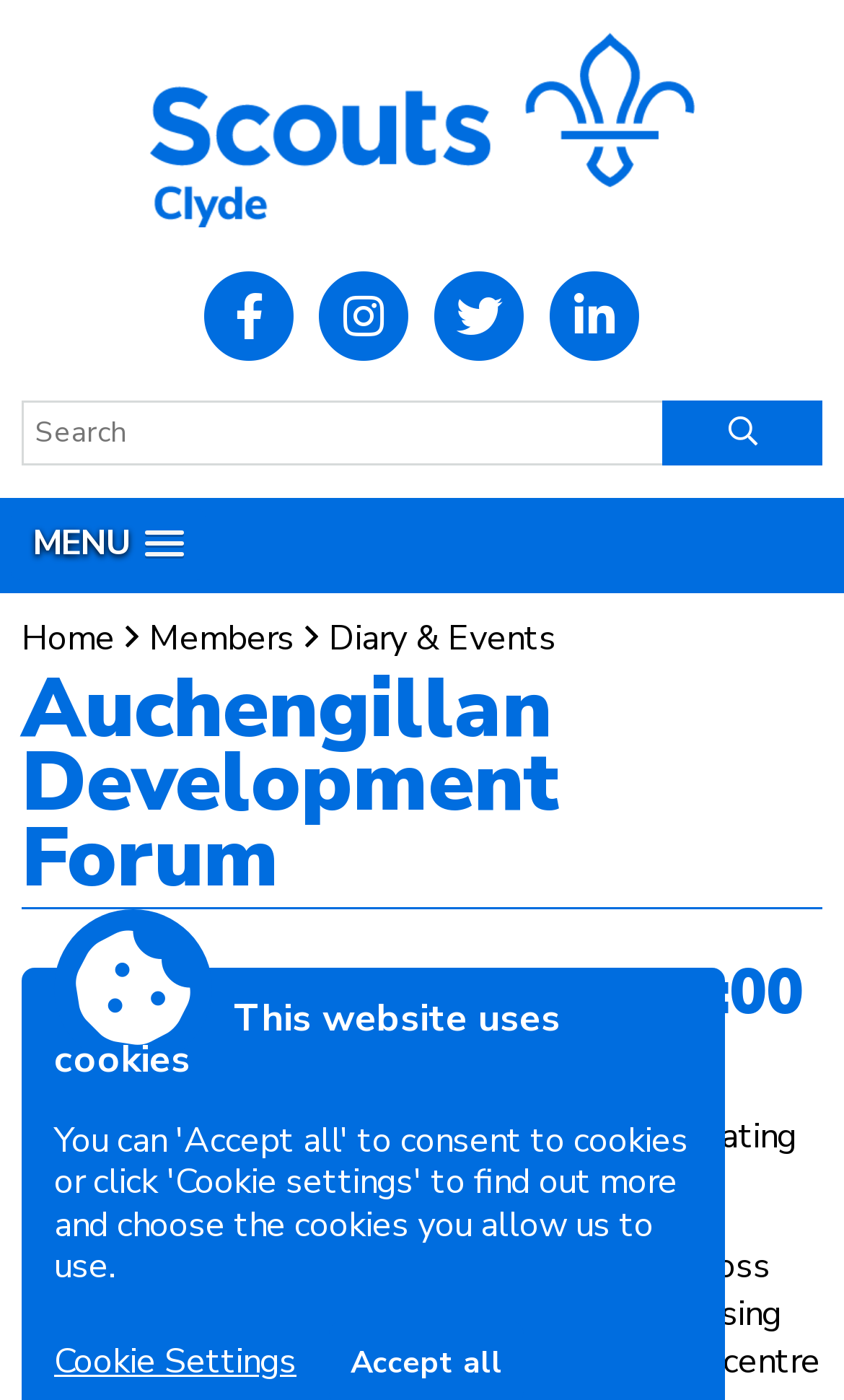What is the main title displayed on this webpage?

Auchengillan Development Forum